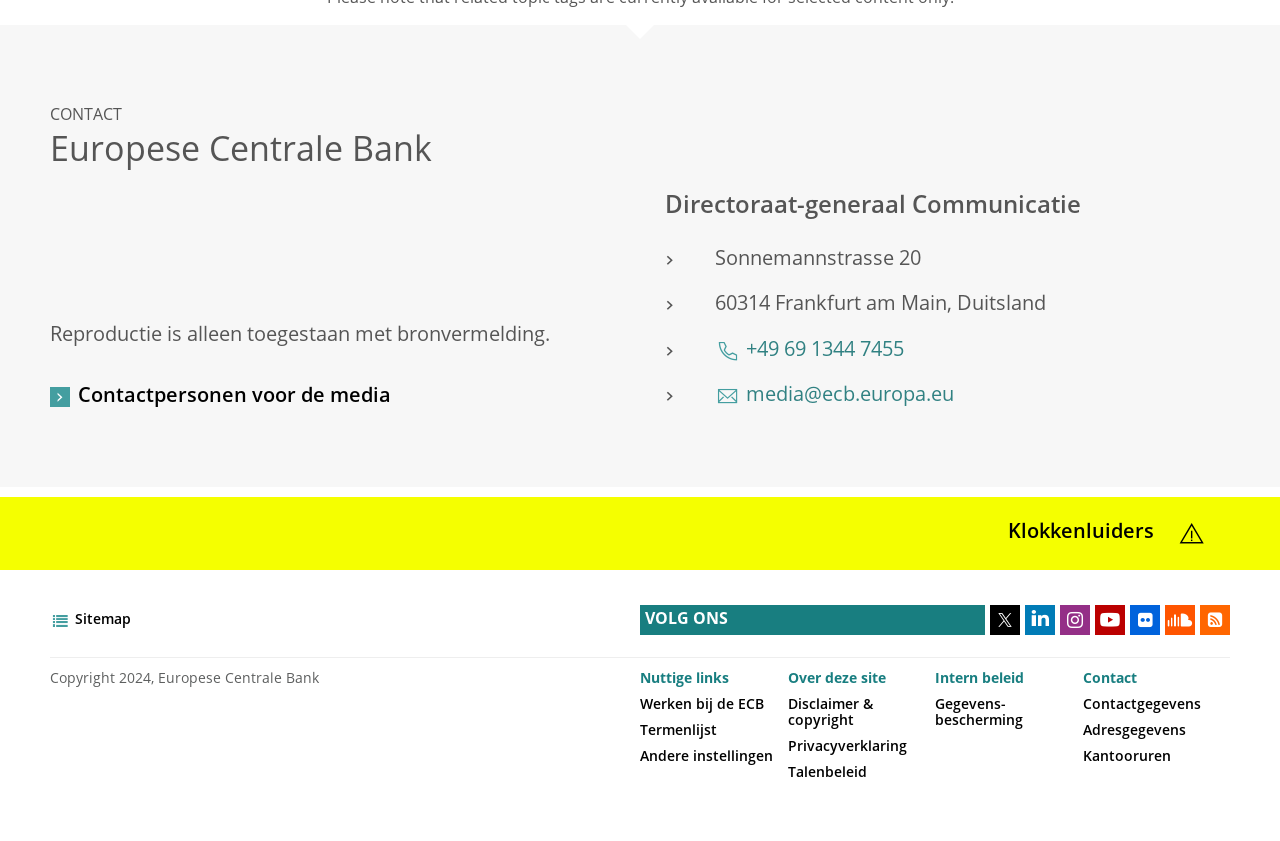What is the address of the bank?
Based on the visual information, provide a detailed and comprehensive answer.

The address of the bank can be found in the static text elements located below the heading element. The address is 'Sonnemannstrasse 20, 60314 Frankfurt am Main, Duitsland'.